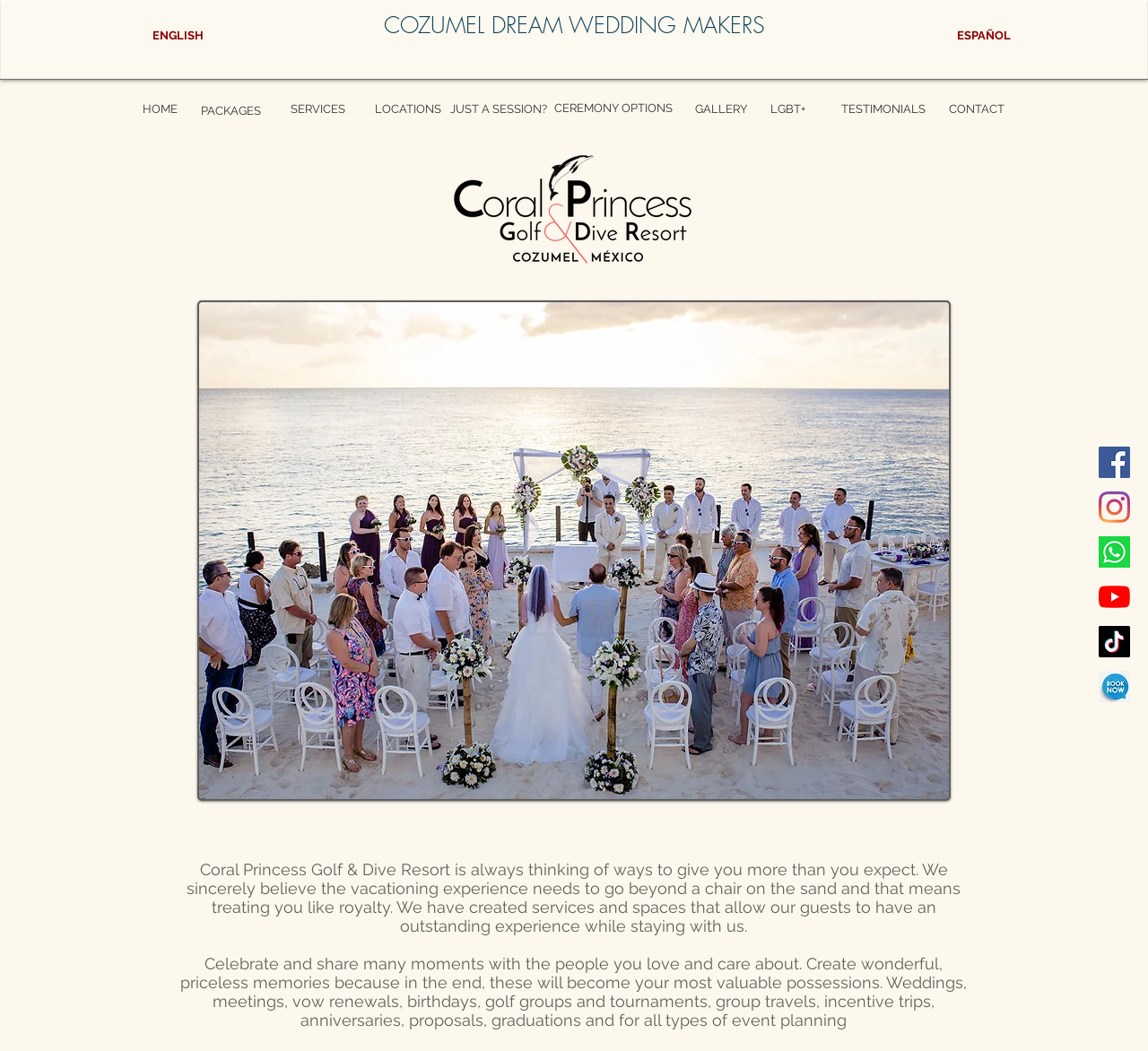Predict the bounding box of the UI element based on the description: "CEREMONY OPTIONS". The coordinates should be four float numbers between 0 and 1, formatted as [left, top, right, bottom].

[0.483, 0.086, 0.586, 0.12]